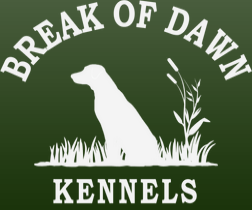Give a thorough explanation of the elements present in the image.

The image features the logo of "Break of Dawn Kennels," depicted against a rich green background. Centered in the design is a silhouette of a dog, which symbolizes companionship and care for pets. Surrounding the silhouette are stylized elements, including tall grass and botanical accents, adding a natural touch. The logo proudly displays the kennel's name in bold, white lettering at the top and bottom, reinforcing the brand's identity in the pet care industry. This visual representation emphasizes their dedication to providing quality care for puppies and dogs.